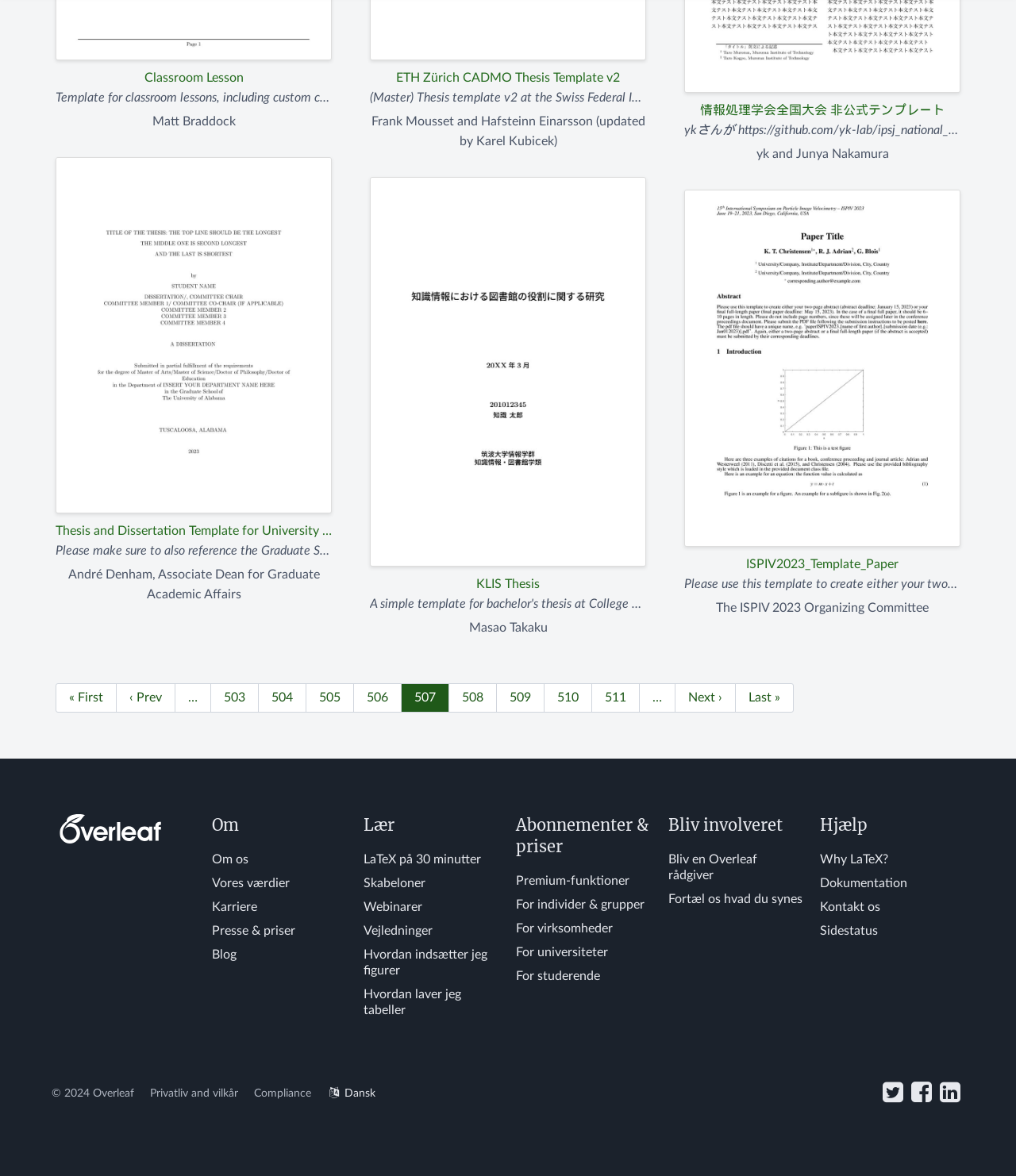Please identify the bounding box coordinates of the region to click in order to complete the given instruction: "View the KLIS Thesis". The coordinates should be four float numbers between 0 and 1, i.e., [left, top, right, bottom].

[0.364, 0.15, 0.636, 0.505]